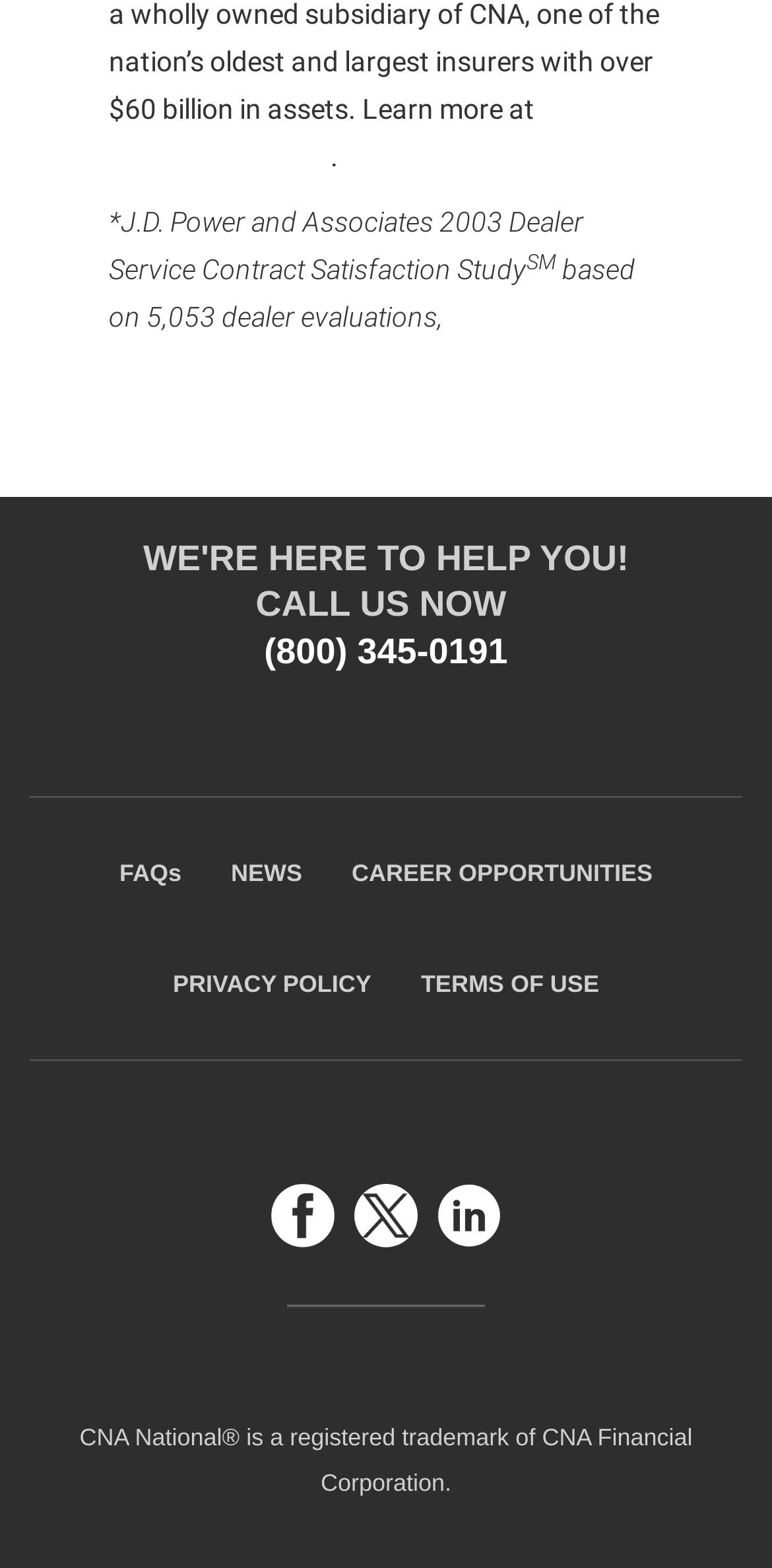Extract the bounding box coordinates for the described element: "TERMS OF USE". The coordinates should be represented as four float numbers between 0 and 1: [left, top, right, bottom].

[0.52, 0.607, 0.802, 0.648]